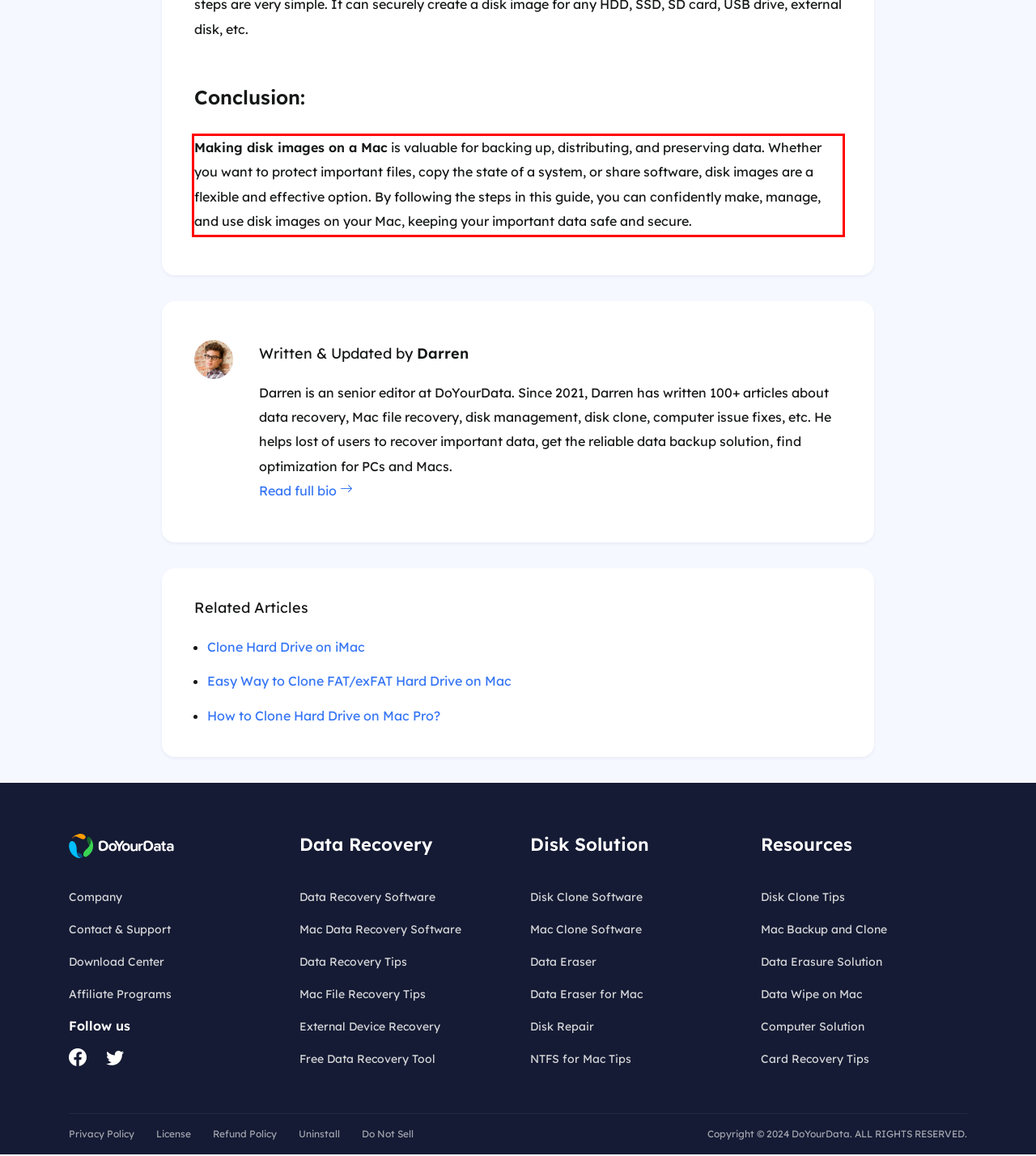In the screenshot of the webpage, find the red bounding box and perform OCR to obtain the text content restricted within this red bounding box.

Making disk images on a Mac is valuable for backing up, distributing, and preserving data. Whether you want to protect important files, copy the state of a system, or share software, disk images are a flexible and effective option. By following the steps in this guide, you can confidently make, manage, and use disk images on your Mac, keeping your important data safe and secure.